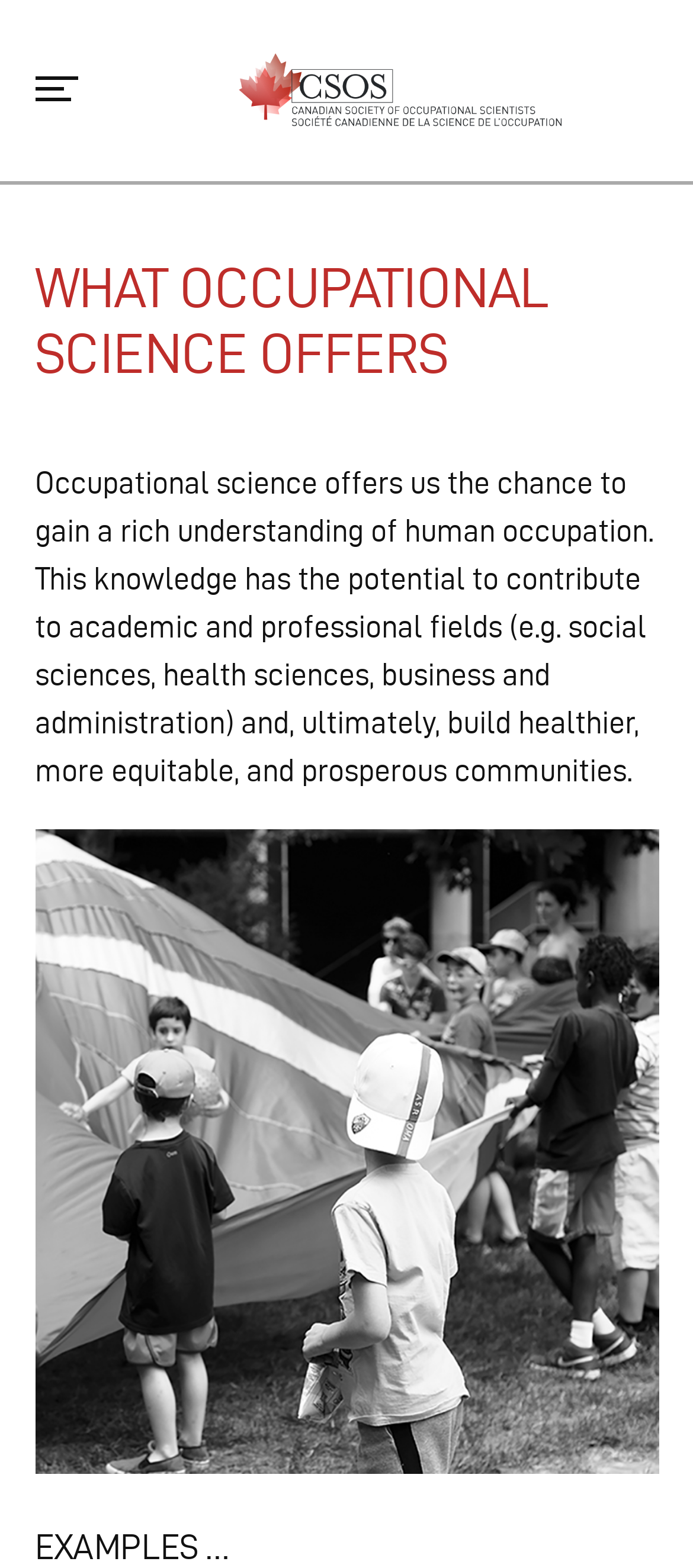Extract the bounding box coordinates for the HTML element that matches this description: "title="CSOS"". The coordinates should be four float numbers between 0 and 1, i.e., [left, top, right, bottom].

[0.0, 0.034, 1.0, 0.082]